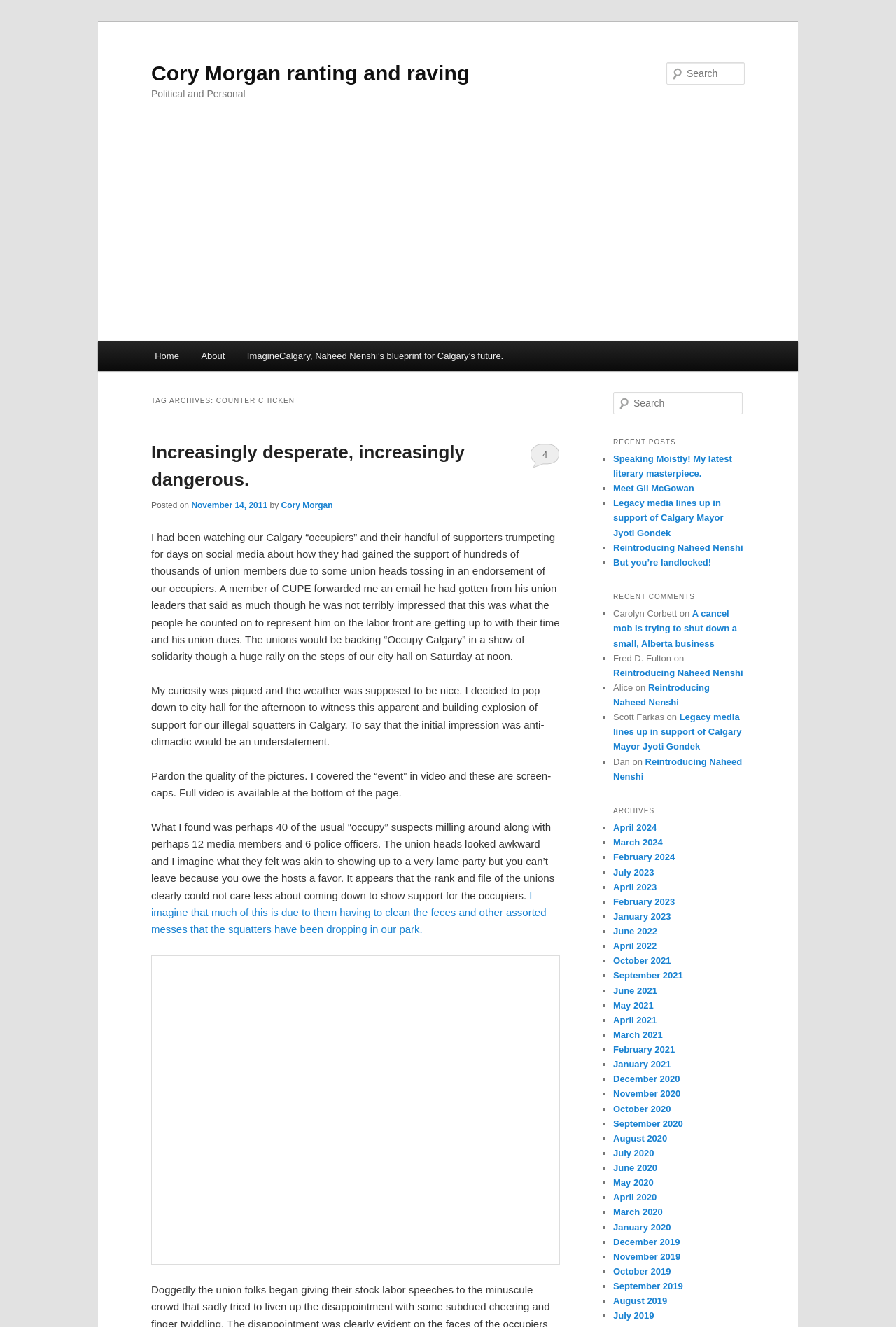Please identify the bounding box coordinates of the element's region that should be clicked to execute the following instruction: "View recent posts". The bounding box coordinates must be four float numbers between 0 and 1, i.e., [left, top, right, bottom].

[0.684, 0.326, 0.831, 0.34]